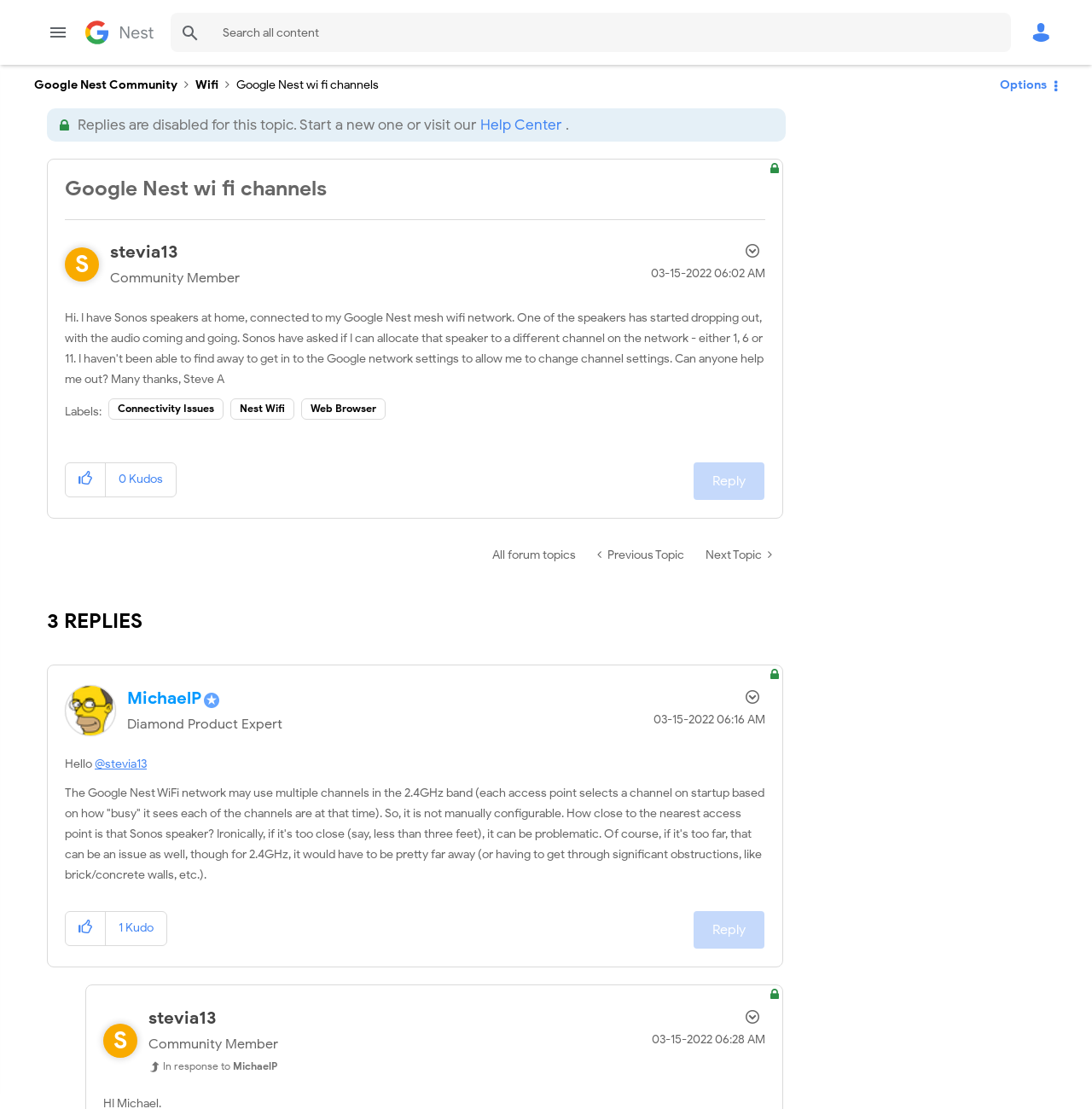Find and generate the main title of the webpage.

Google Nest Community